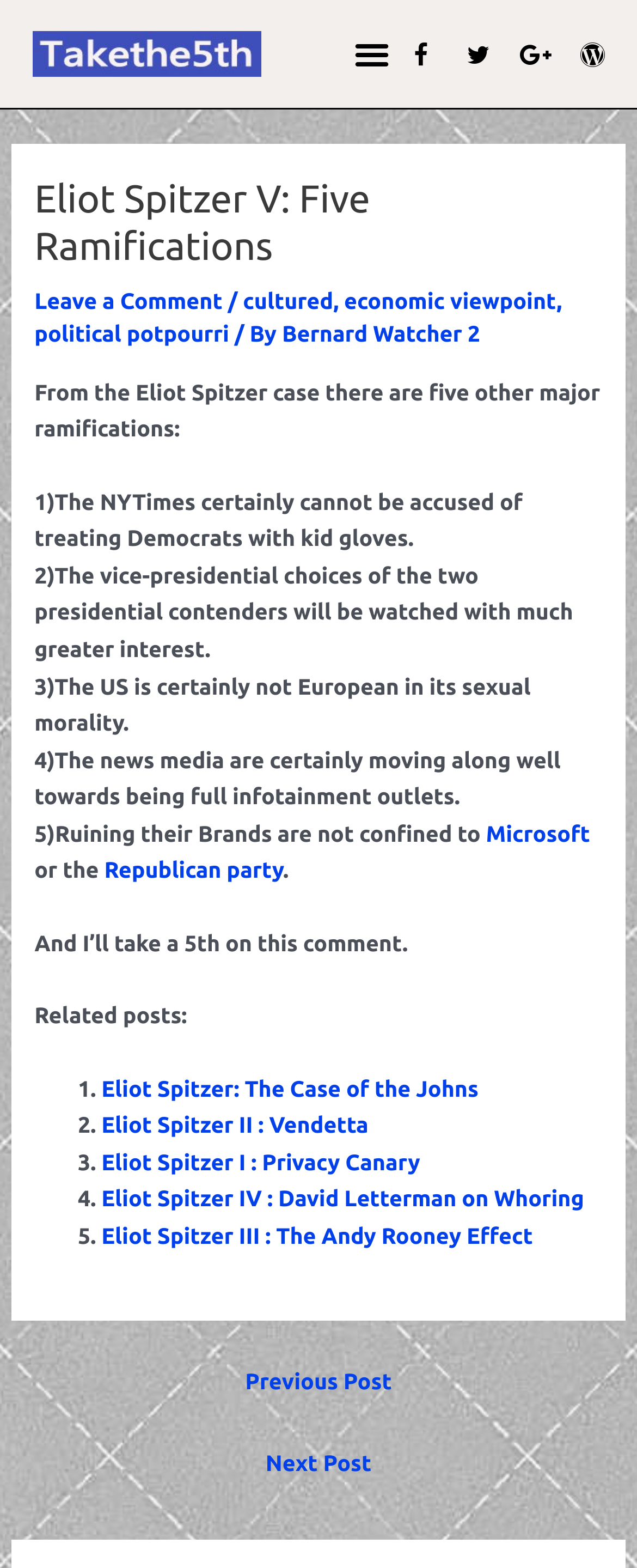What is the author of the article?
Based on the visual, give a brief answer using one word or a short phrase.

Bernard Watcher 2